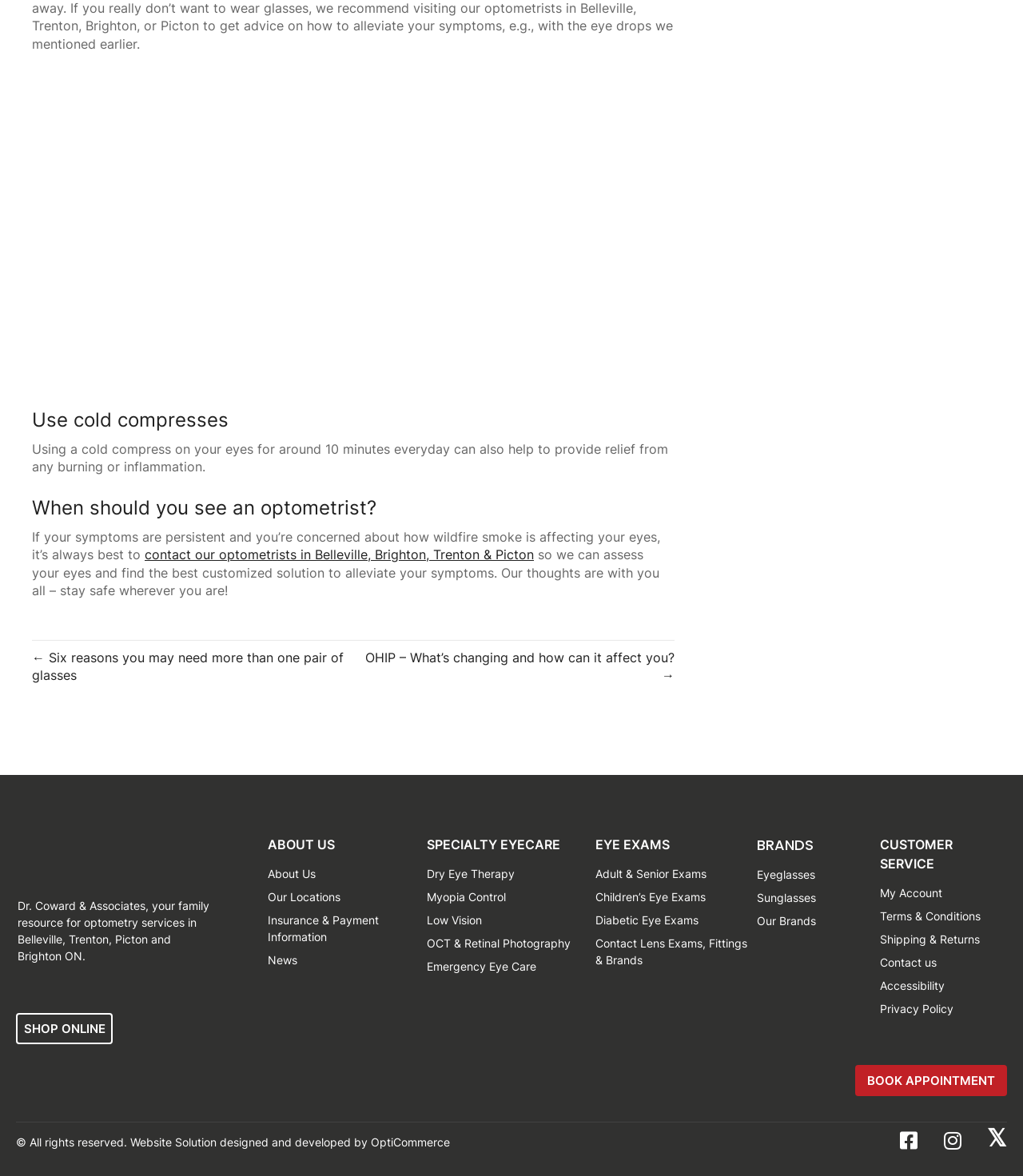Provide a single word or phrase to answer the given question: 
What type of eye exams are available for children?

Children's Eye Exams